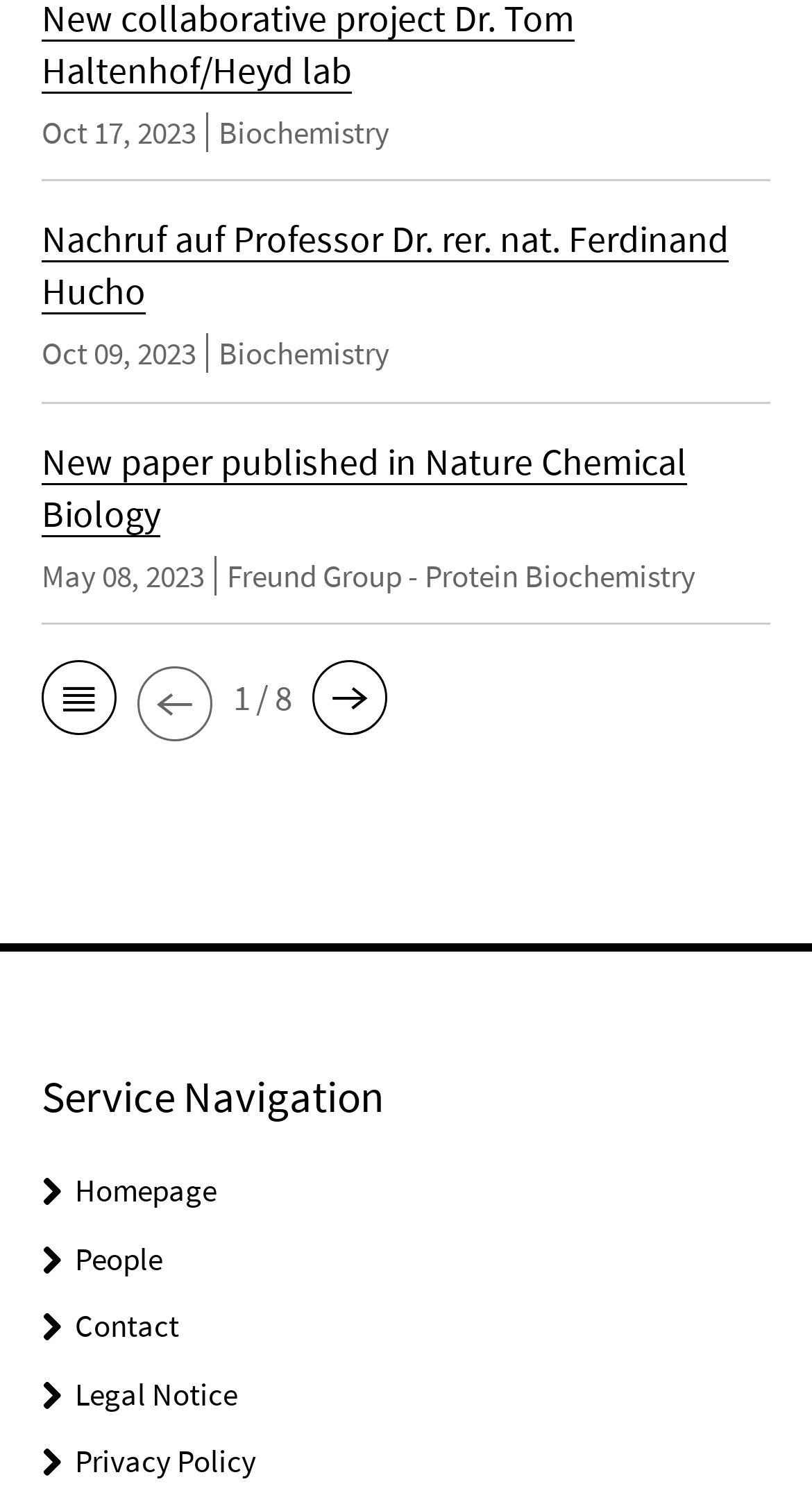What is the main category of the 'Service Navigation' section?
Using the image, respond with a single word or phrase.

Service